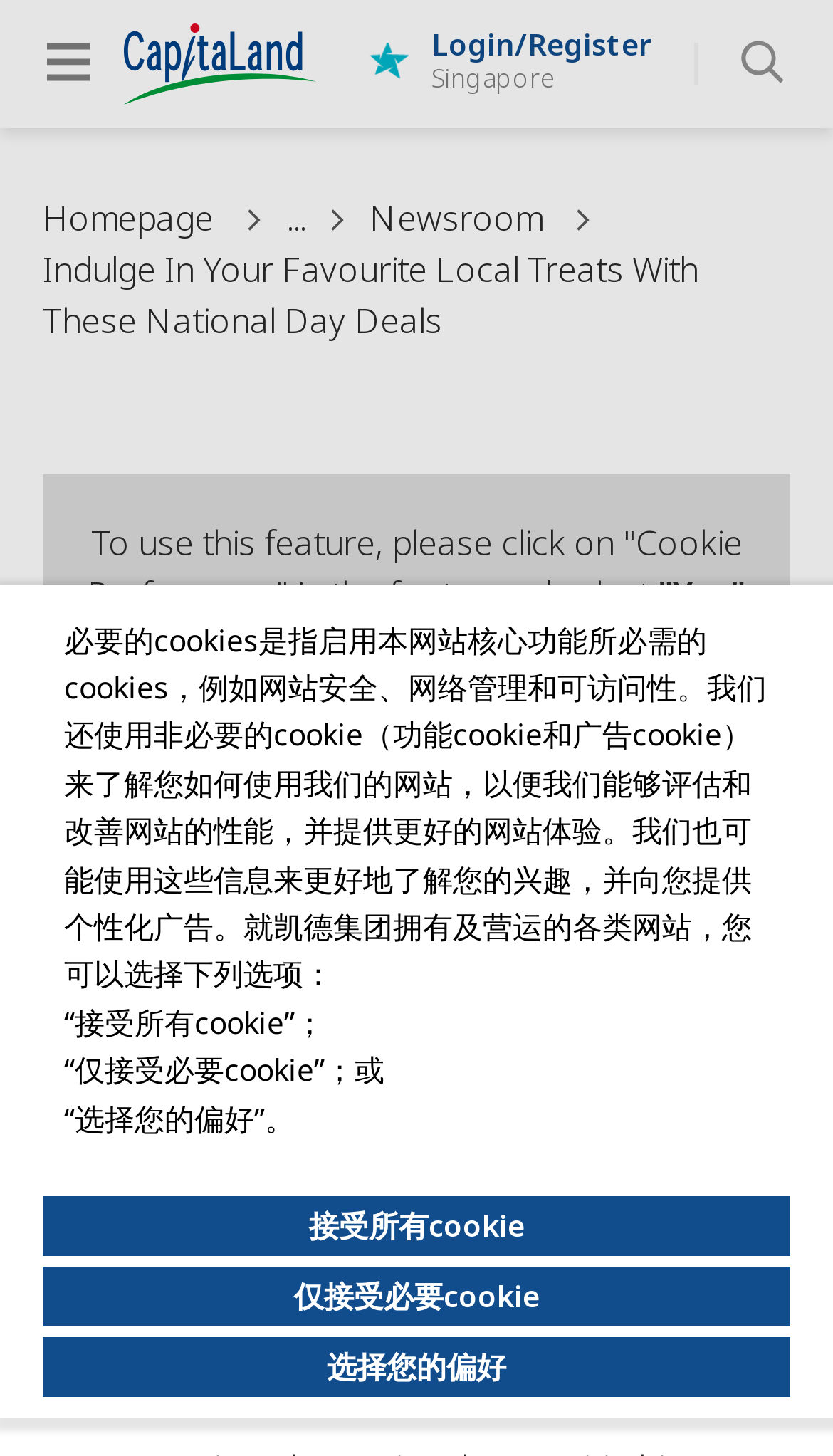Using the provided element description: "选择您的偏好", identify the bounding box coordinates. The coordinates should be four floats between 0 and 1 in the order [left, top, right, bottom].

[0.051, 0.918, 0.949, 0.959]